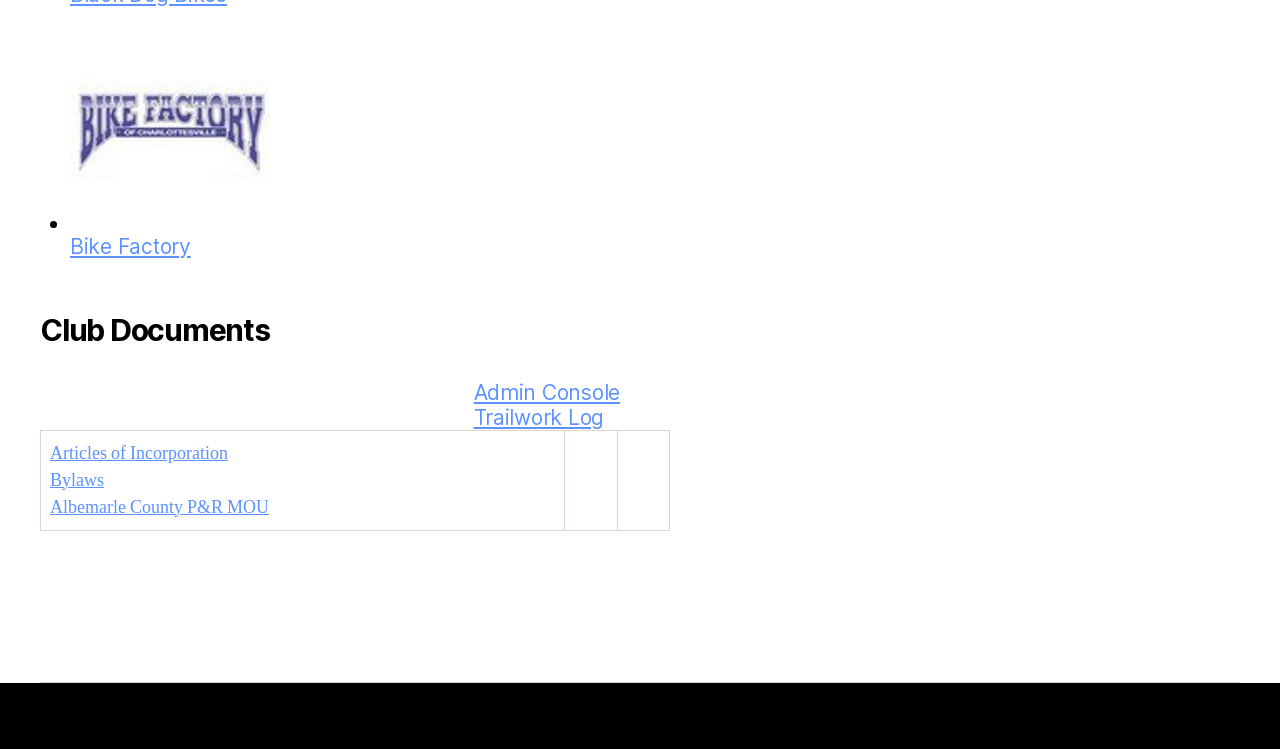Determine the bounding box for the described UI element: "Albemarle County P&R MOU".

[0.039, 0.662, 0.21, 0.692]